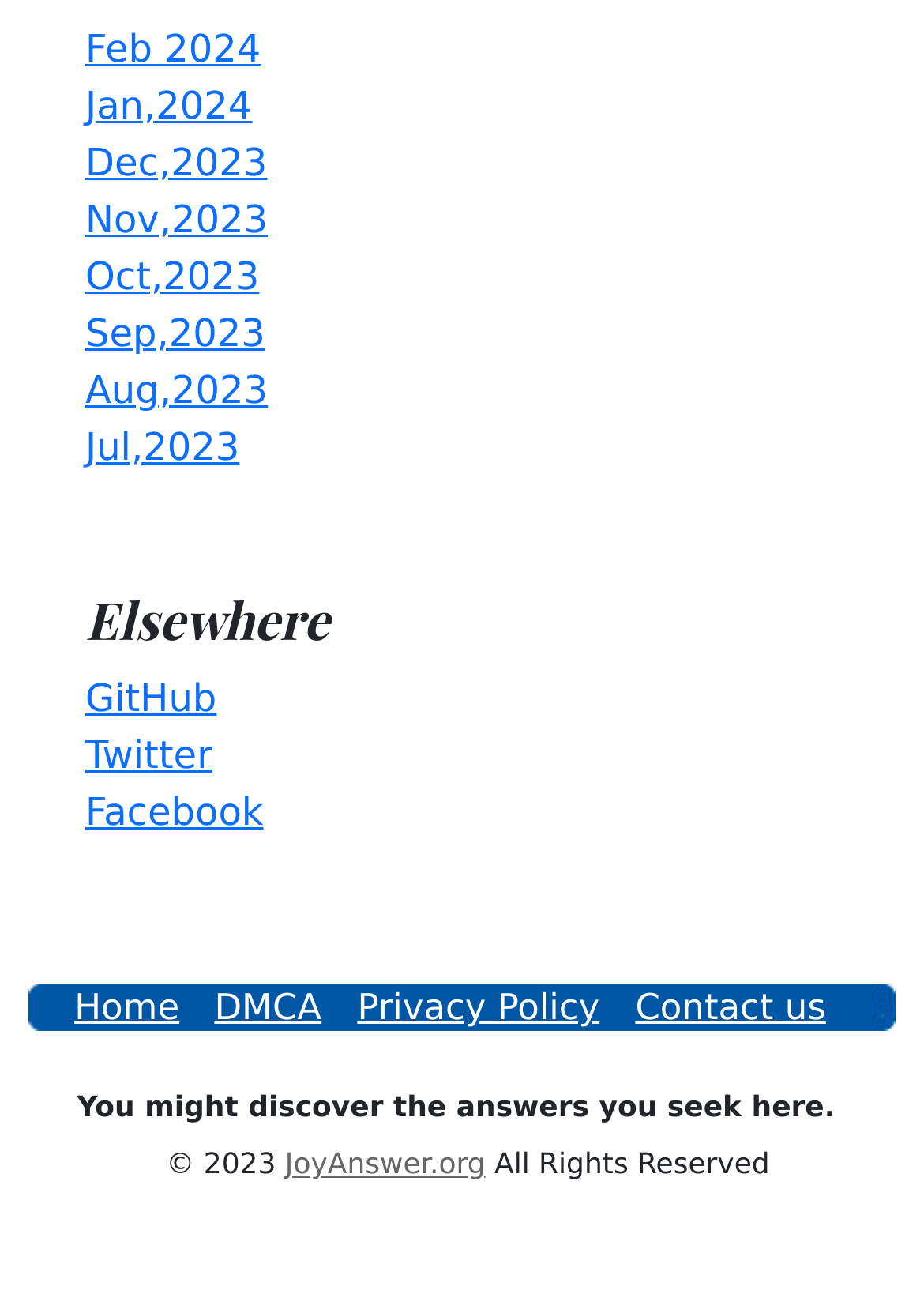What is the purpose of the 'Elsewhere' section?
Please provide a single word or phrase as your answer based on the screenshot.

Links to other platforms